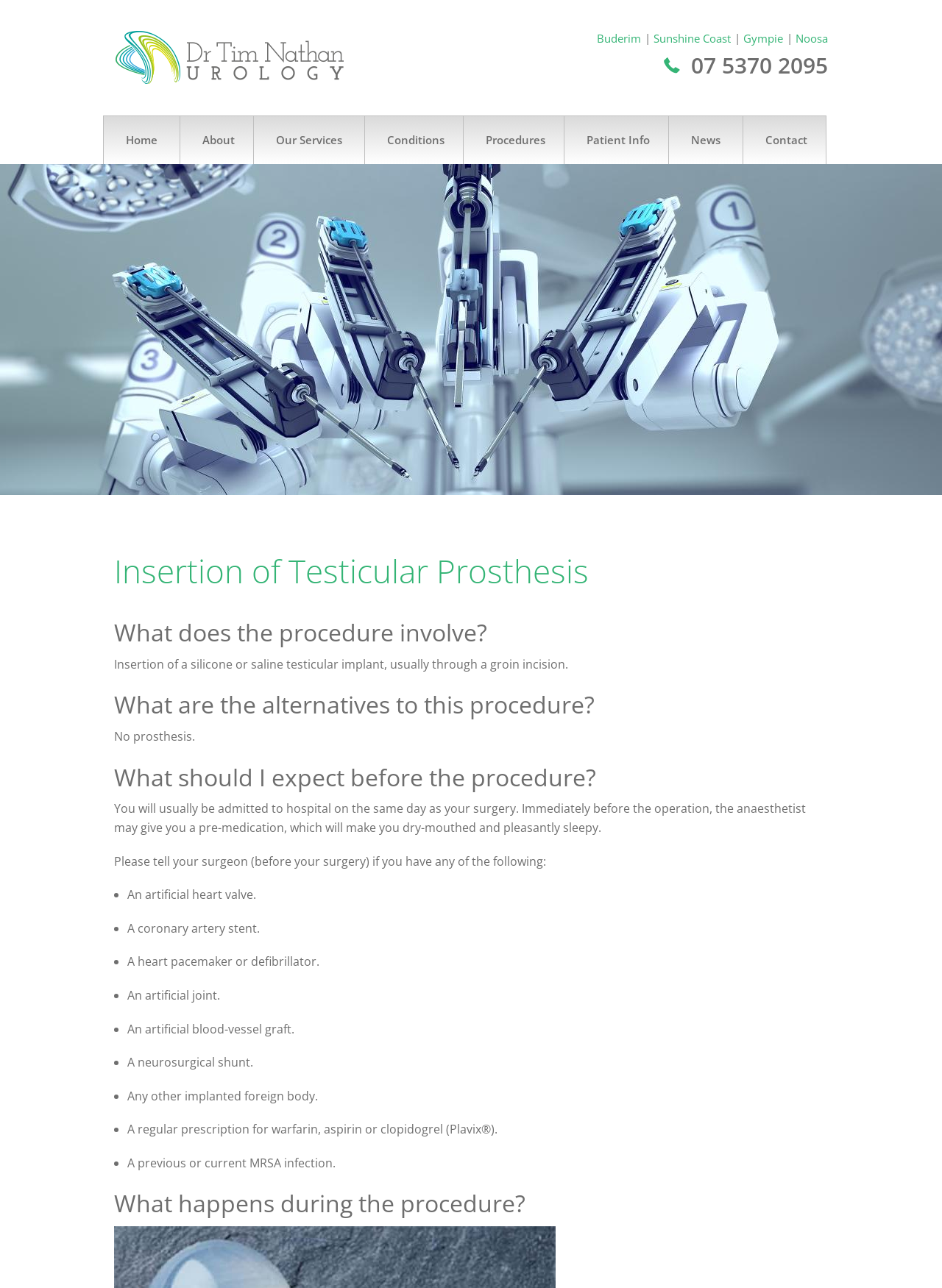What is the procedure described on this webpage?
Offer a detailed and exhaustive answer to the question.

Based on the webpage content, the procedure described is the insertion of a silicone or saline testicular implant, usually through a groin incision.